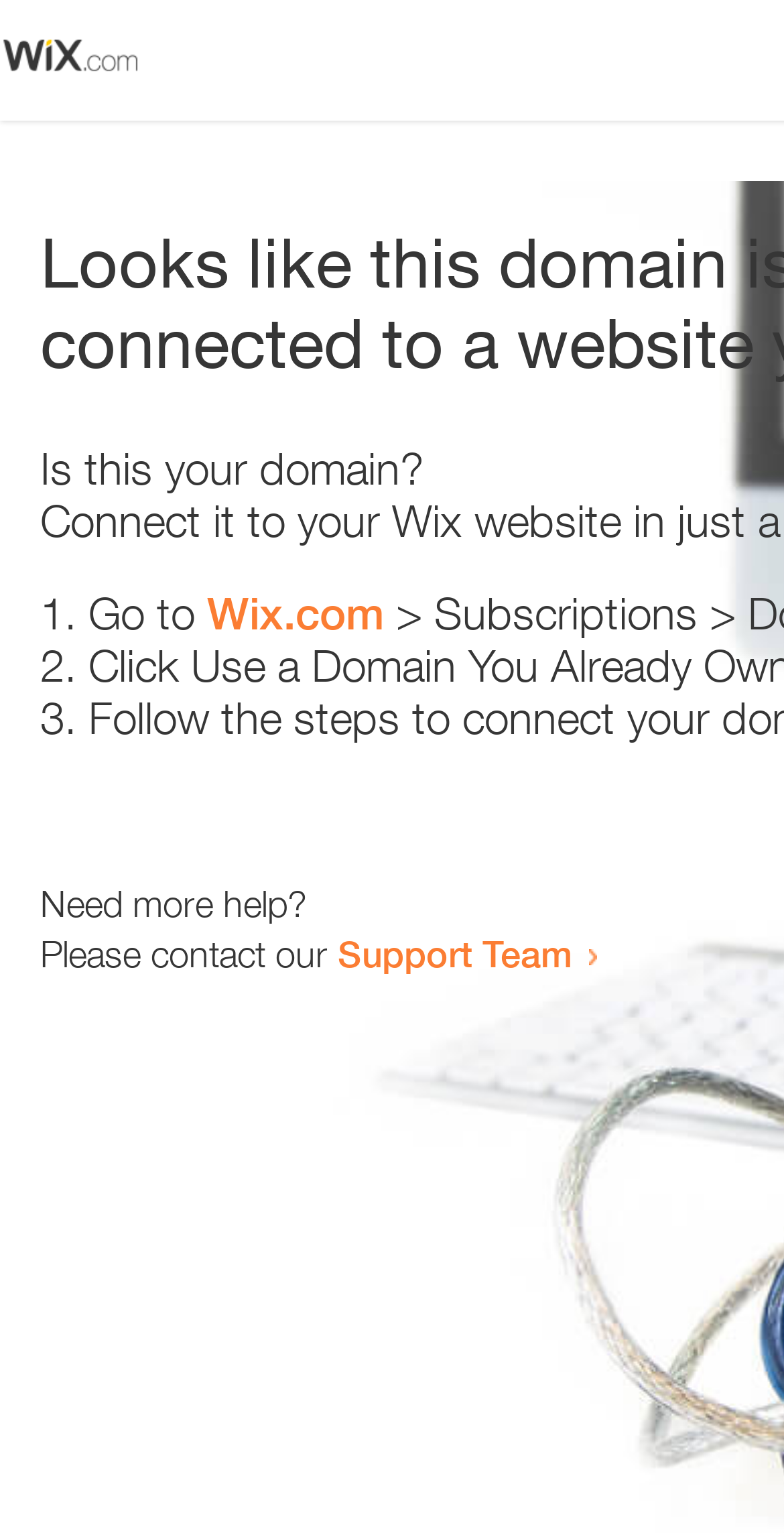Provide the bounding box coordinates for the UI element that is described as: "Wix.com".

[0.264, 0.383, 0.49, 0.417]